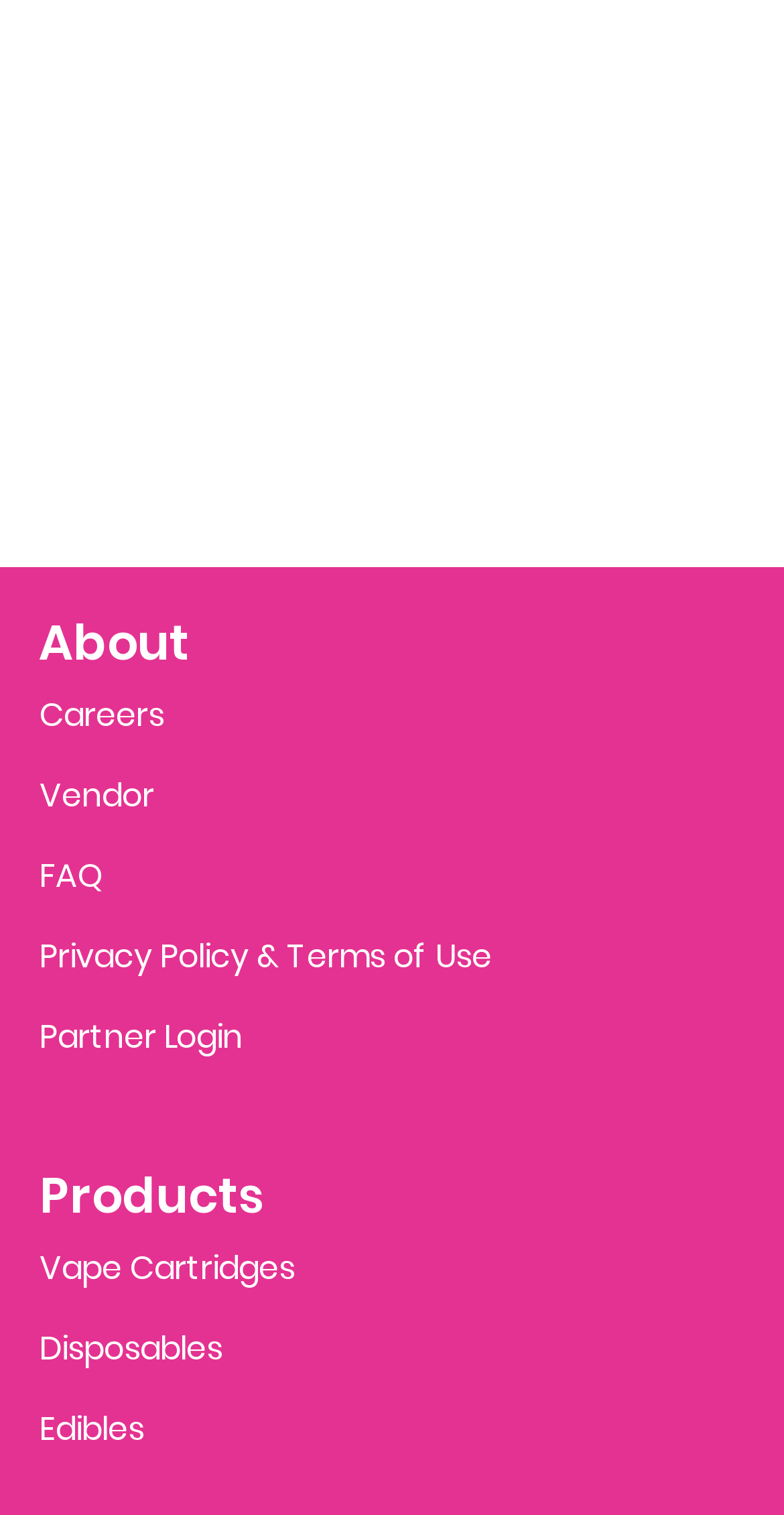Please identify the bounding box coordinates of the element I should click to complete this instruction: 'view vape cartridges'. The coordinates should be given as four float numbers between 0 and 1, like this: [left, top, right, bottom].

[0.05, 0.812, 0.86, 0.865]